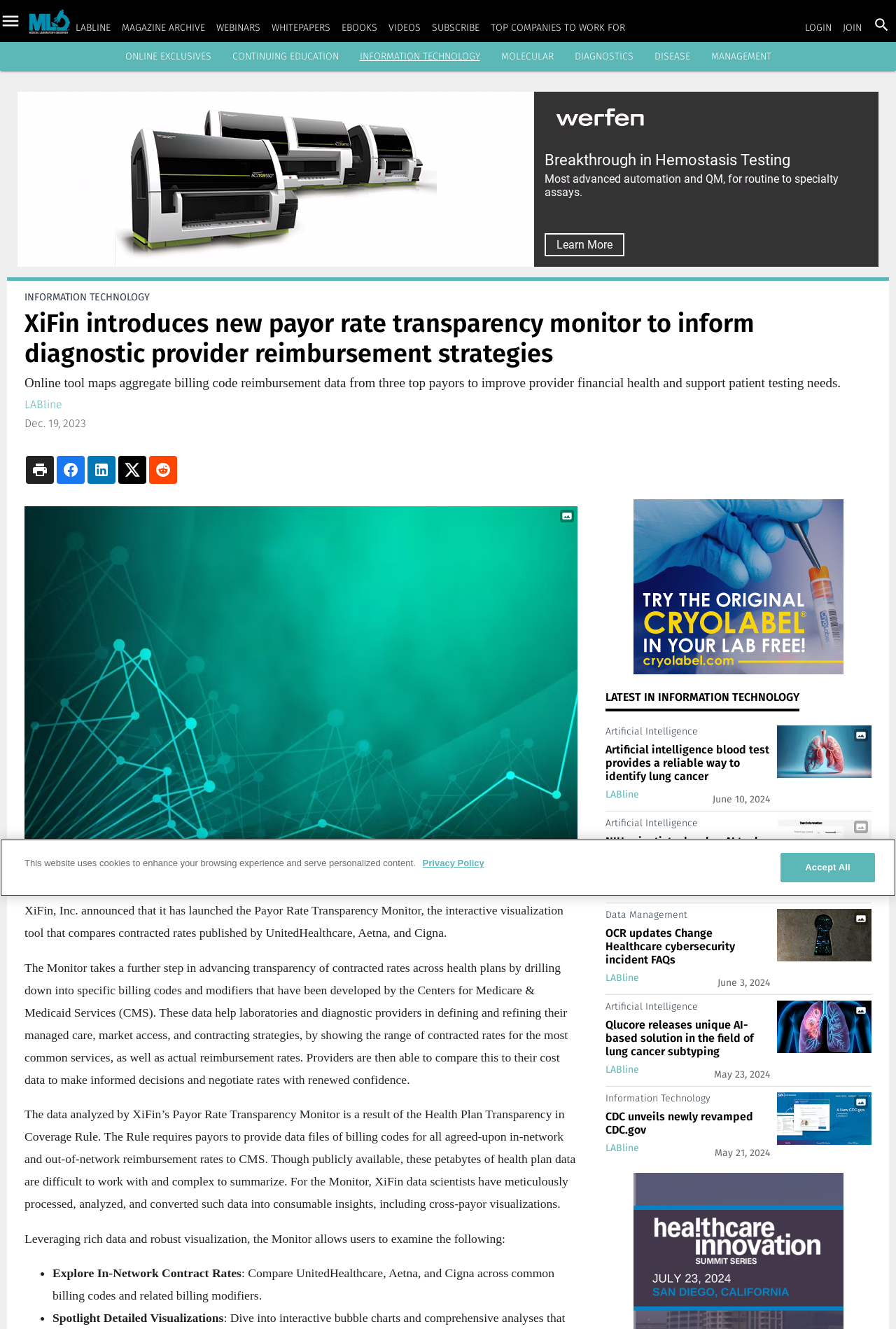What is the name of the company that launched the Payor Rate Transparency Monitor?
Look at the image and answer with only one word or phrase.

XiFin, Inc.